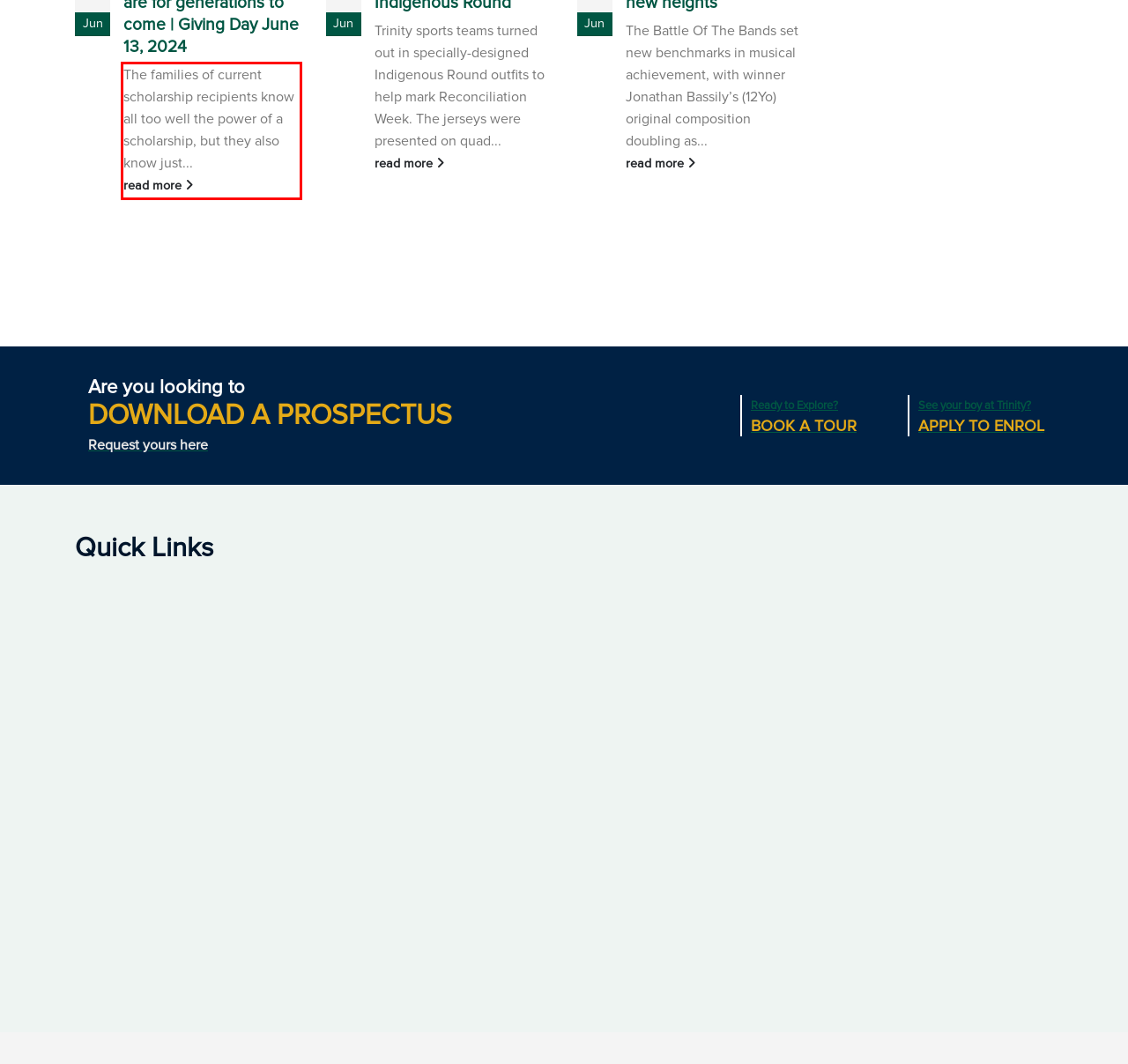Using the provided webpage screenshot, identify and read the text within the red rectangle bounding box.

The families of current scholarship recipients know all too well the power of a scholarship, but they also know just... read more